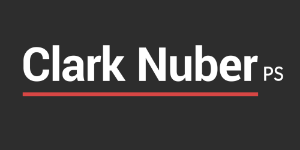Provide a comprehensive description of the image.

The image displays the logo of "Clark Nuber PS," showcasing its name prominently in a modern font. The design features the name "Clark Nuber" in bold white letters, conveying professionalism and clarity, while the "PS" is rendered in a slightly lighter hue, emphasizing its status as a professional services firm. Below the name, a horizontal red line adds a touch of color and visual interest, enhancing the overall aesthetic appeal. The background is a sleek dark color, making the text stand out and conveying a sense of sophistication. This logo represents the brand identity of Clark Nuber PS, a firm known for providing various professional services, including accounting and consulting.